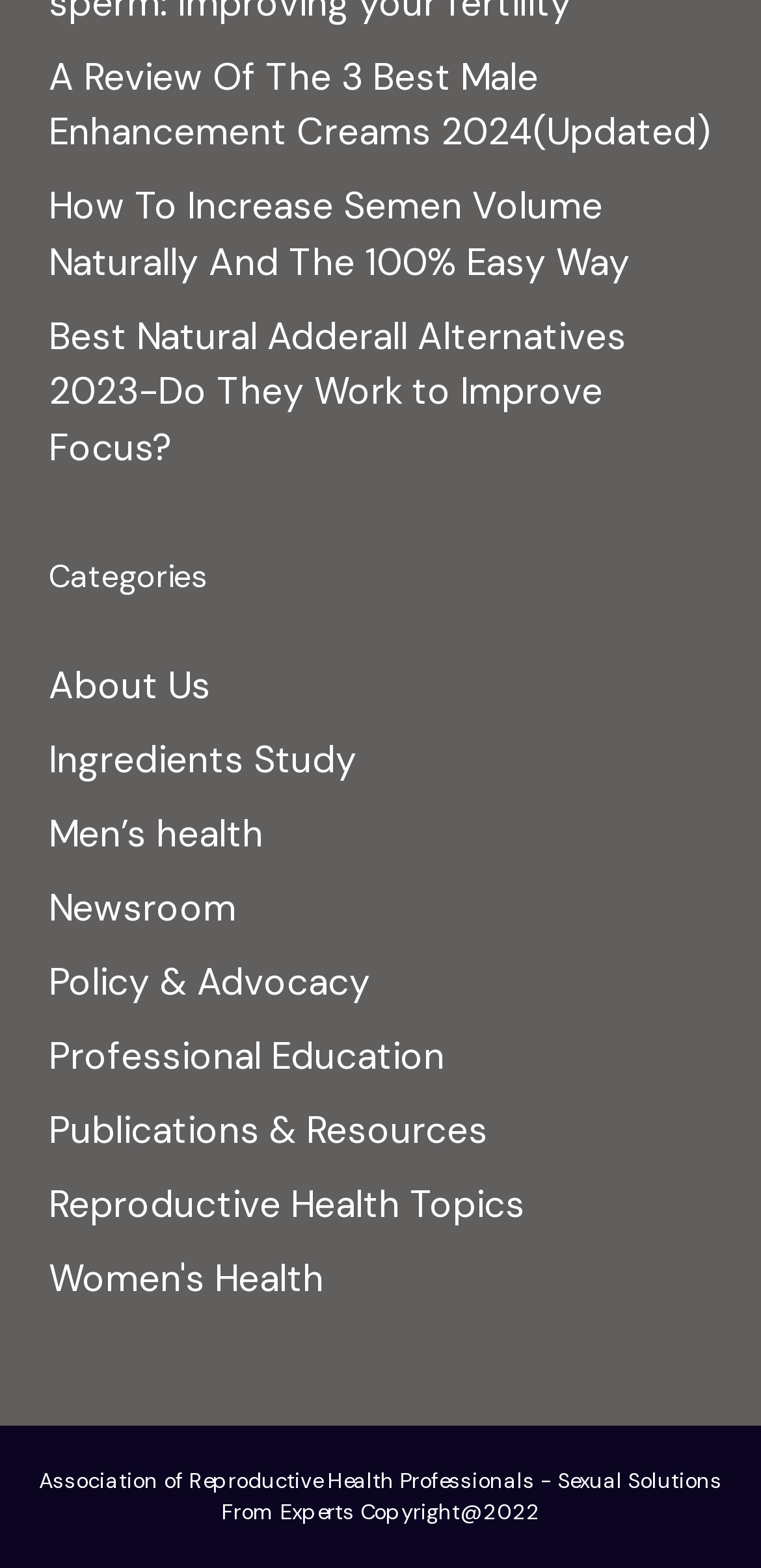Identify the bounding box coordinates of the section that should be clicked to achieve the task described: "Learn about reproductive health topics".

[0.064, 0.753, 0.69, 0.784]